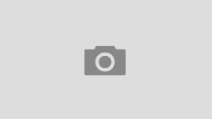Utilize the information from the image to answer the question in detail:
What does the icon typically represent?

According to the caption, the camera icon is typically used to represent photographic functions or options, such as uploading or capturing images, which implies that it is associated with photography-related activities.